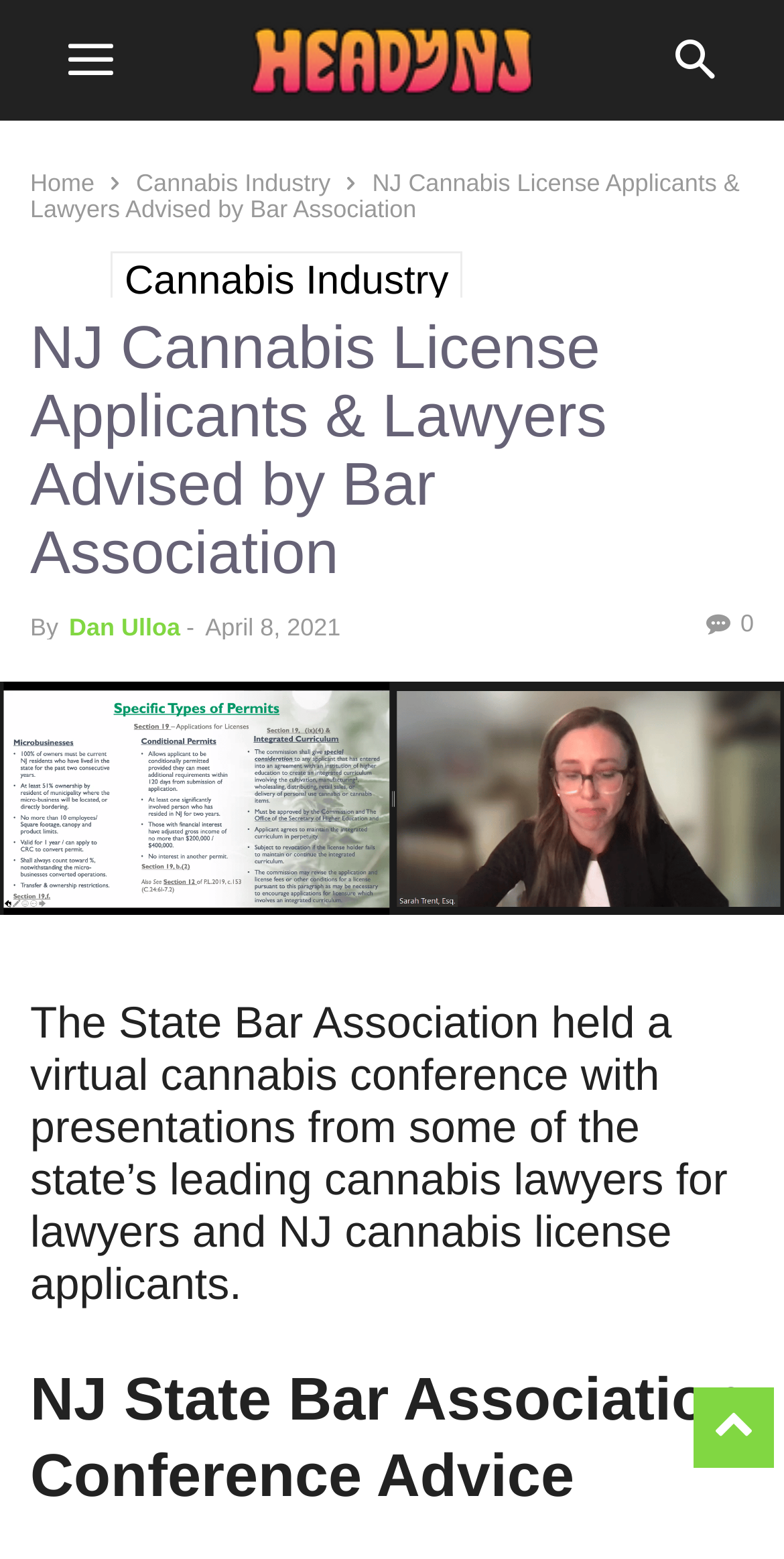What is the name of the organization that held the conference?
Could you answer the question in a detailed manner, providing as much information as possible?

The webpage mentions that the State Bar Association held a virtual cannabis conference, which suggests that the organization that held the conference is the State Bar Association.